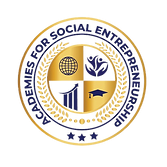What does the tree symbolize?
Please provide a single word or phrase in response based on the screenshot.

Growth and sustainability